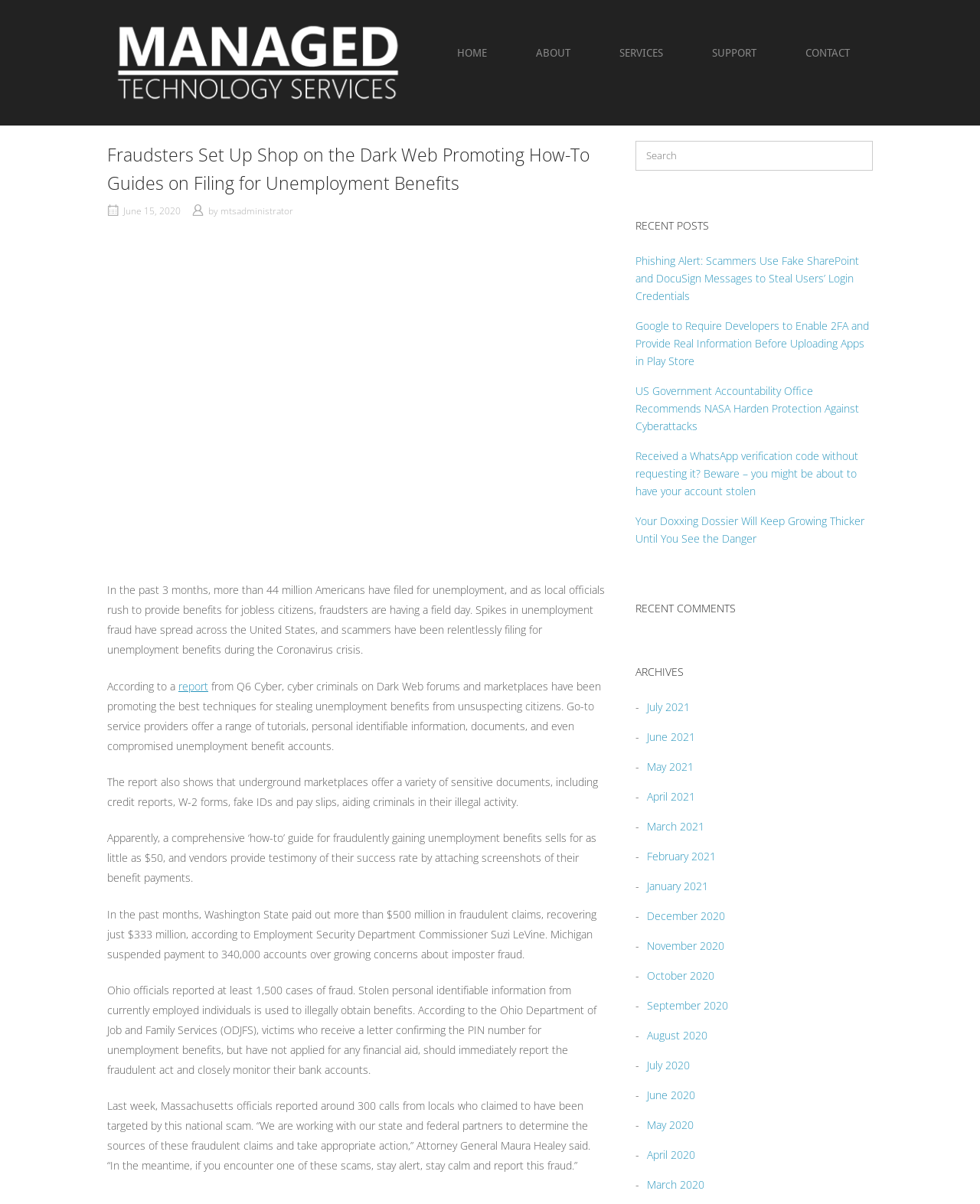Please locate the bounding box coordinates of the element that needs to be clicked to achieve the following instruction: "Click on the Home link". The coordinates should be four float numbers between 0 and 1, i.e., [left, top, right, bottom].

[0.109, 0.045, 0.417, 0.057]